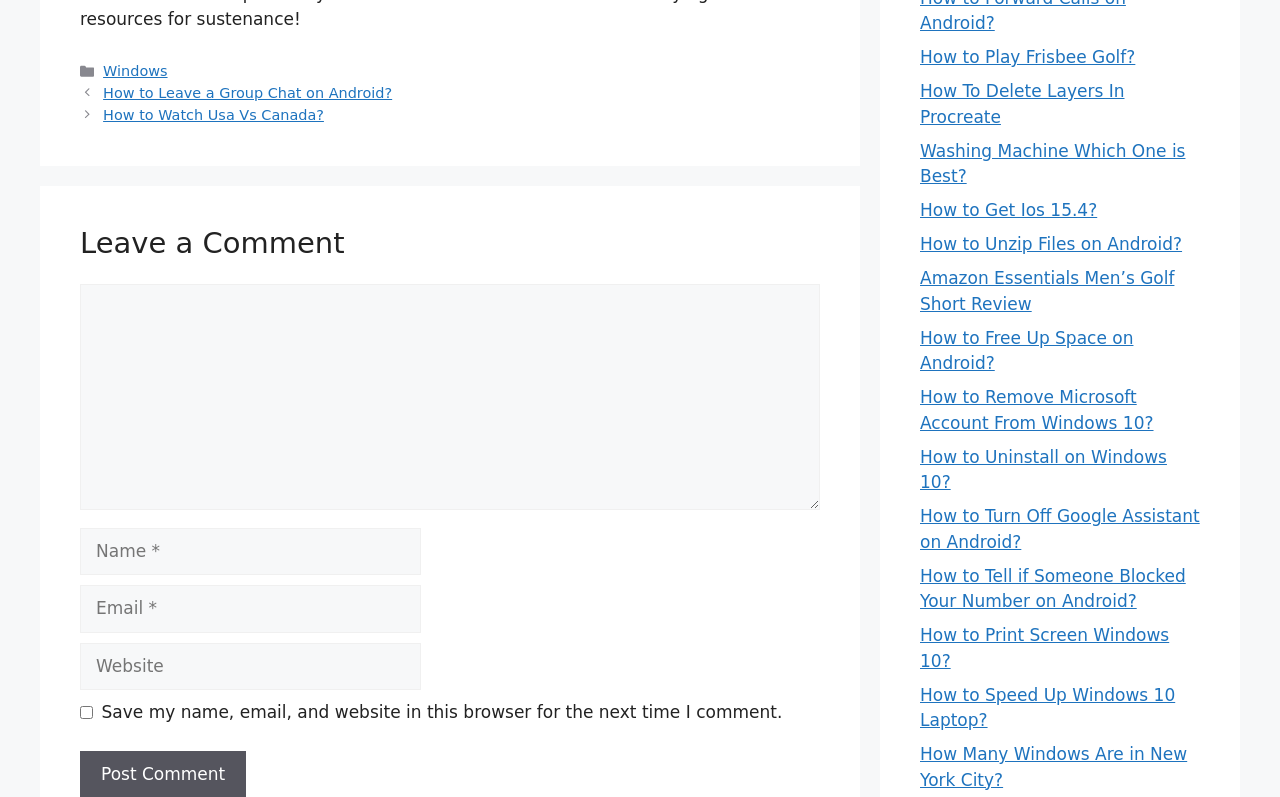Locate the bounding box coordinates of the element that should be clicked to fulfill the instruction: "Click on the 'How to Play Frisbee Golf?' link".

[0.719, 0.059, 0.887, 0.084]